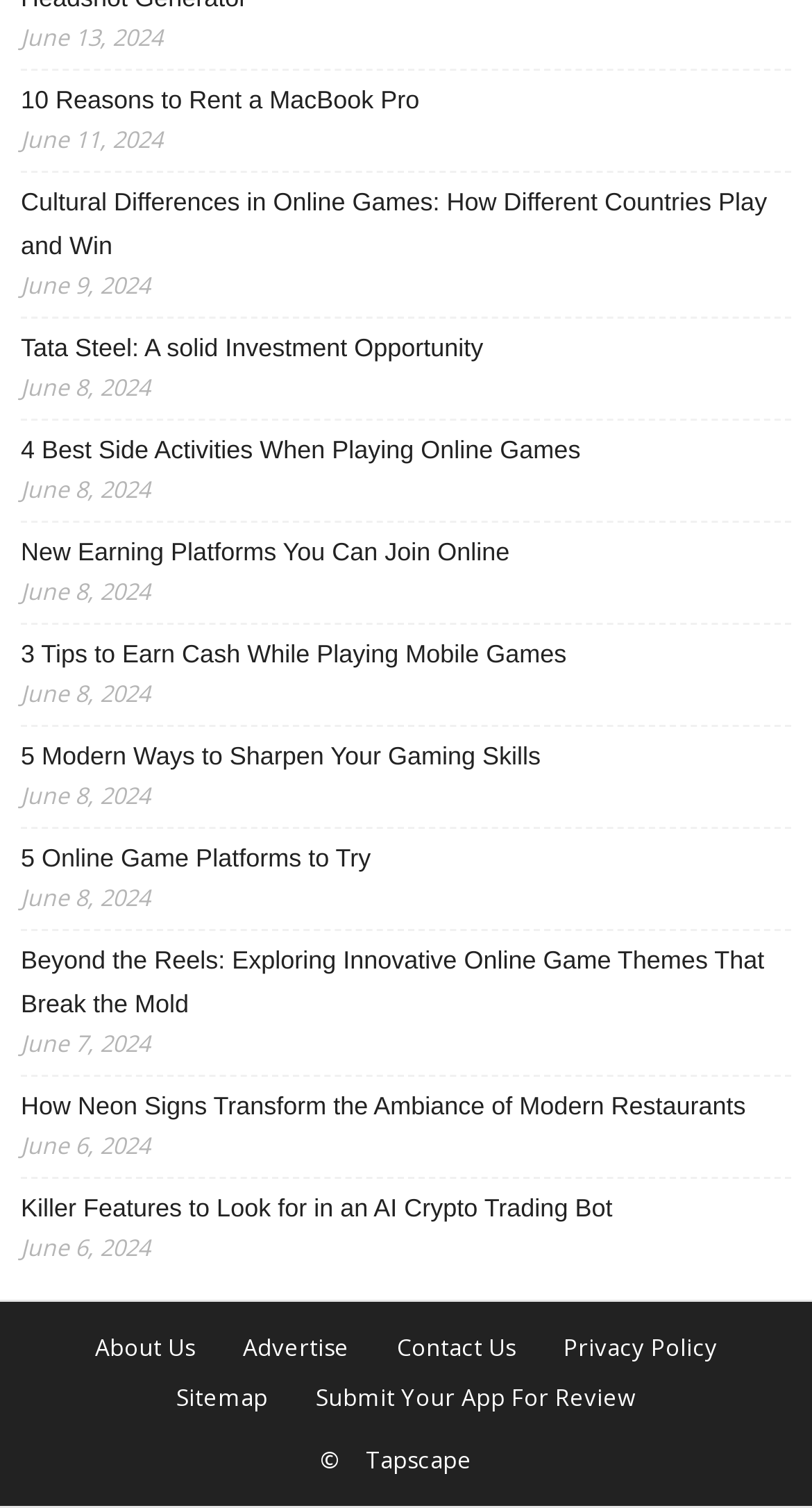Show me the bounding box coordinates of the clickable region to achieve the task as per the instruction: "Submit Your App For Review".

[0.363, 0.913, 0.809, 0.934]